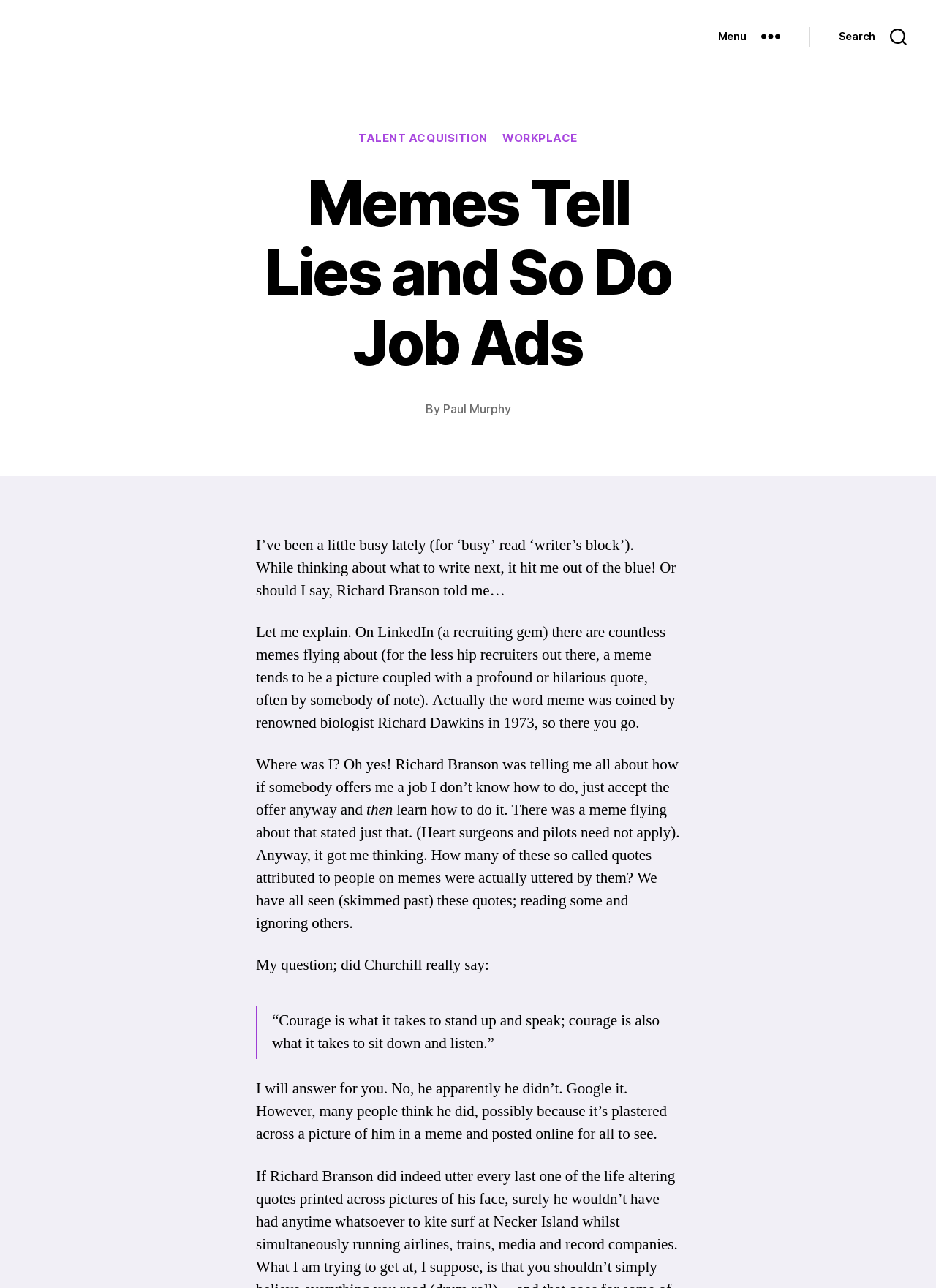Please answer the following question using a single word or phrase: 
Who is mentioned as saying 'just accept the offer anyway and learn how to do it'?

Richard Branson